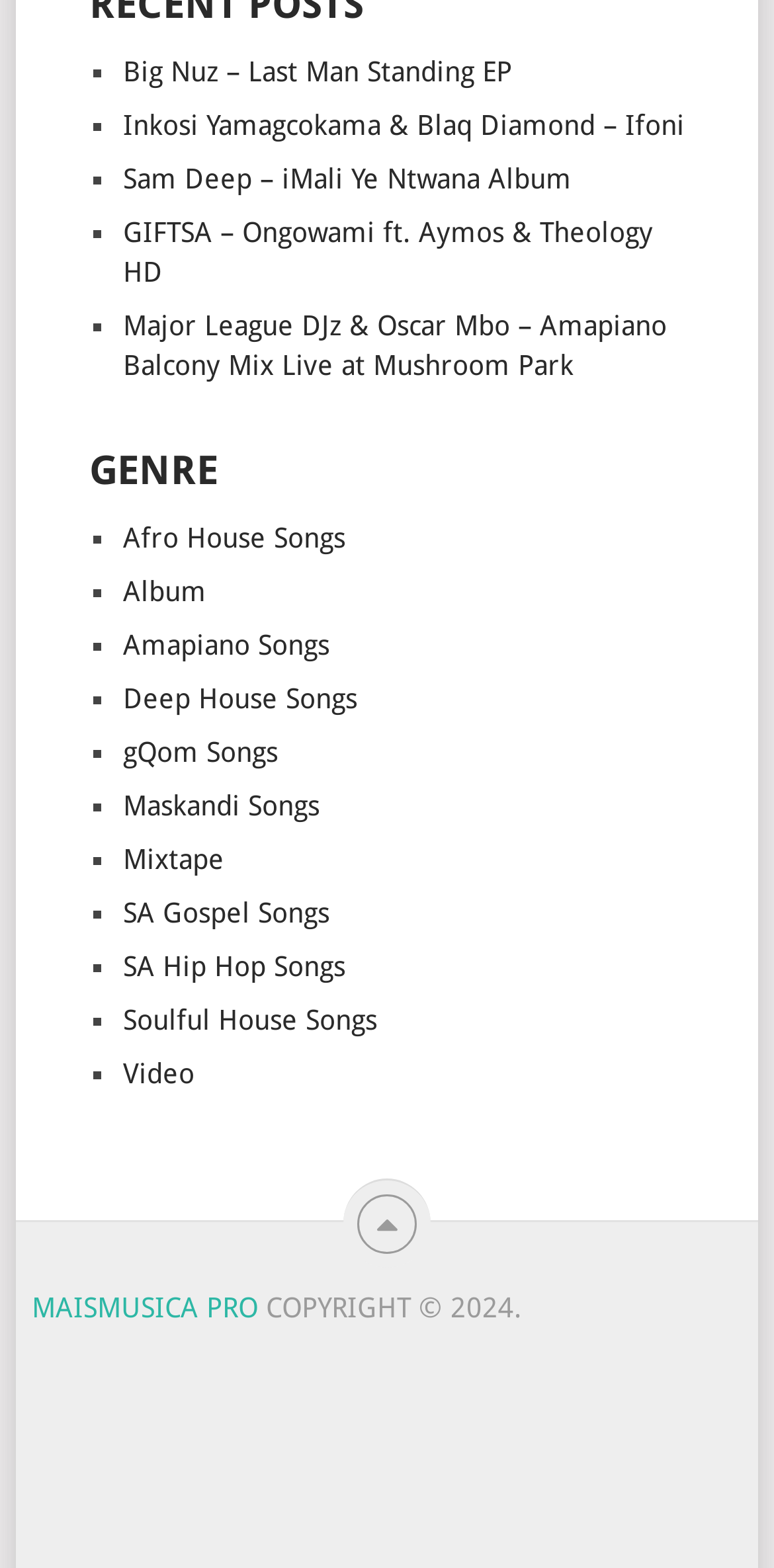Show the bounding box coordinates of the element that should be clicked to complete the task: "view reviews".

None